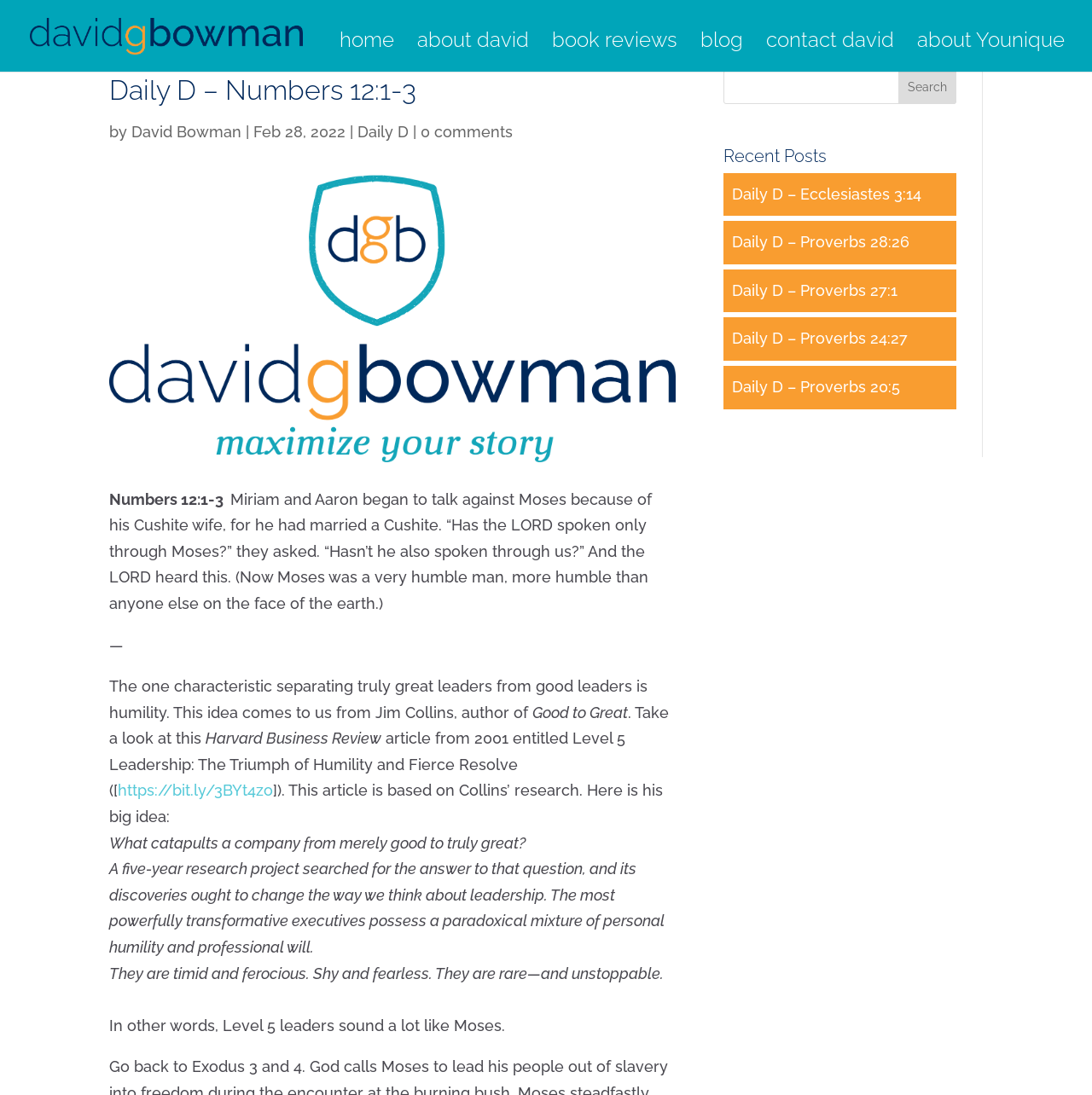Identify the bounding box coordinates for the UI element that matches this description: "name="s"".

[0.663, 0.064, 0.876, 0.095]